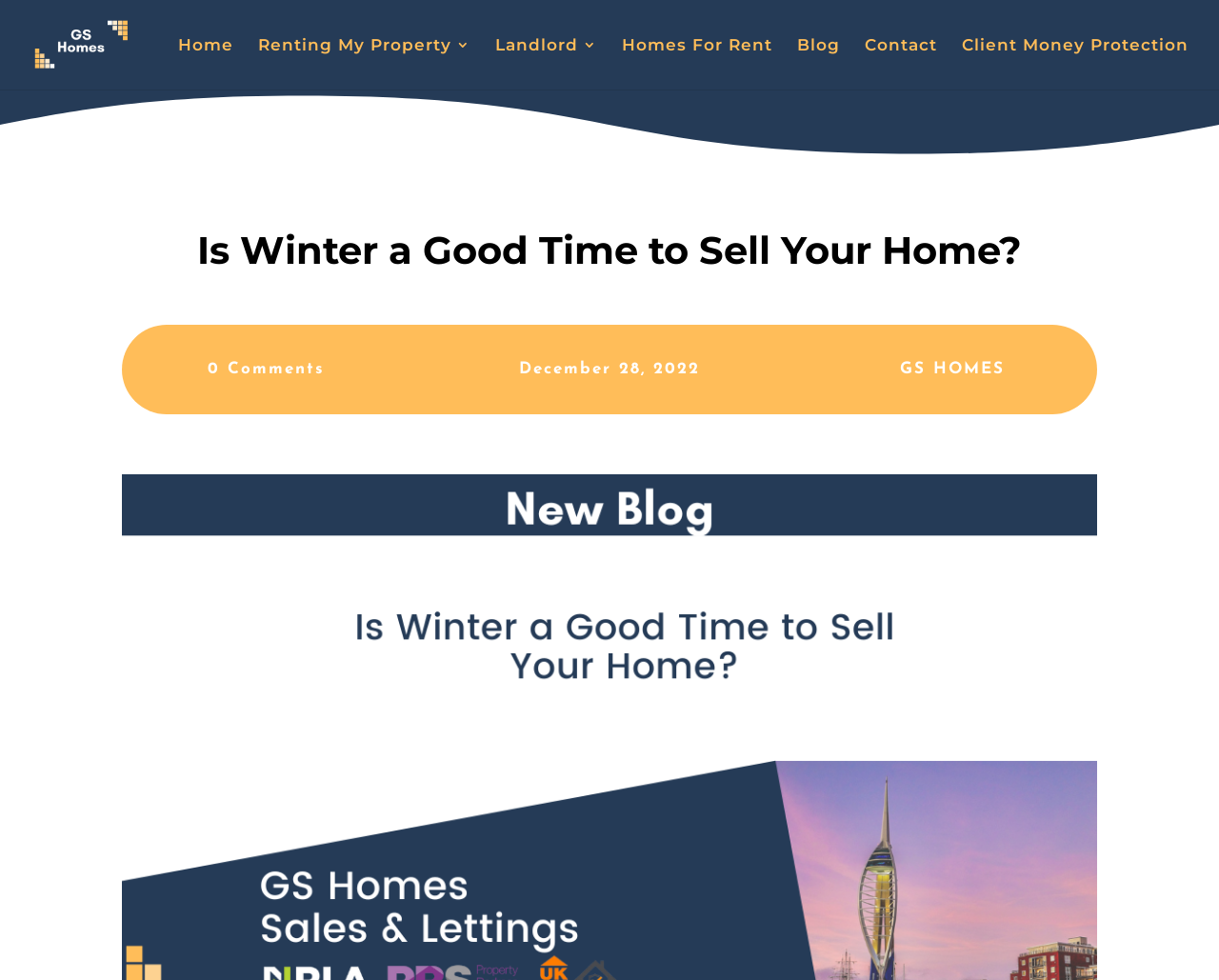Analyze and describe the webpage in a detailed narrative.

The webpage is about GS Homes, a real estate company. At the top left corner, there is a logo of GS Homes, which is an image with a link to the company's homepage. Next to the logo, there is a navigation menu with six links: Home, Renting My Property 3, Landlord 3, Homes For Rent, Blog, and Contact. These links are aligned horizontally and take up the top section of the page.

Below the navigation menu, there is a large heading that reads "Is Winter a Good Time to Sell Your Home?" which spans across most of the page. Underneath the heading, there are three elements: a link to "0 Comments", a static text displaying the date "December 28, 2022", and another link to "GS HOMES". These elements are positioned in a horizontal line, with the link to "0 Comments" on the left, the date in the middle, and the link to "GS HOMES" on the right.